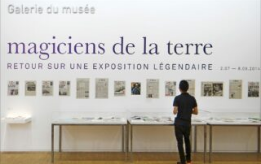What is the purpose of the framed documents and images? Using the information from the screenshot, answer with a single word or phrase.

Providing context and background